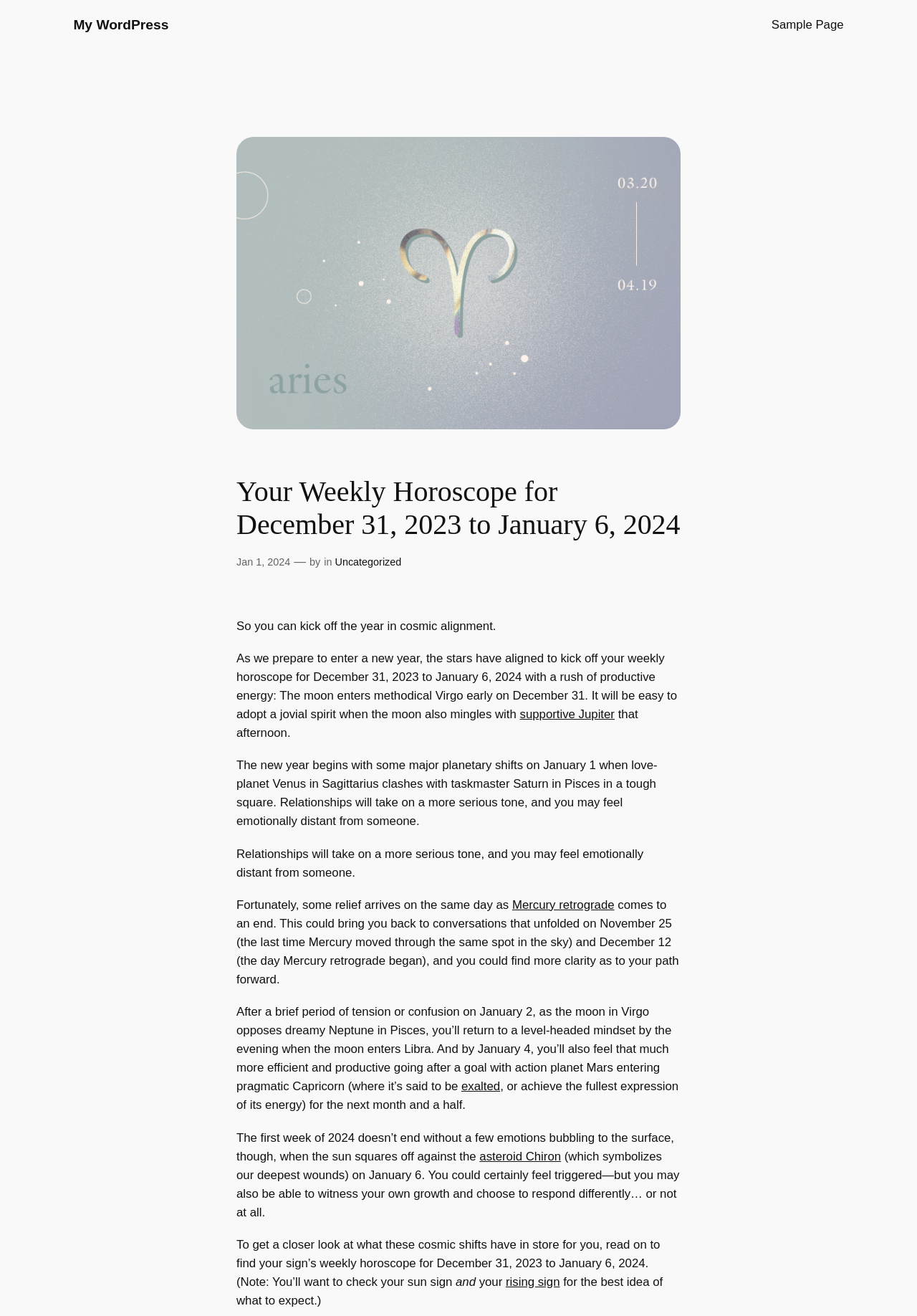Please look at the image and answer the question with a detailed explanation: What is the astrological event that occurs on January 1?

I found the answer by reading the text 'The new year begins with some major planetary shifts on January 1 when love-planet Venus in Sagittarius clashes with taskmaster Saturn in Pisces in a tough square.' which describes the astrological event that occurs on January 1.